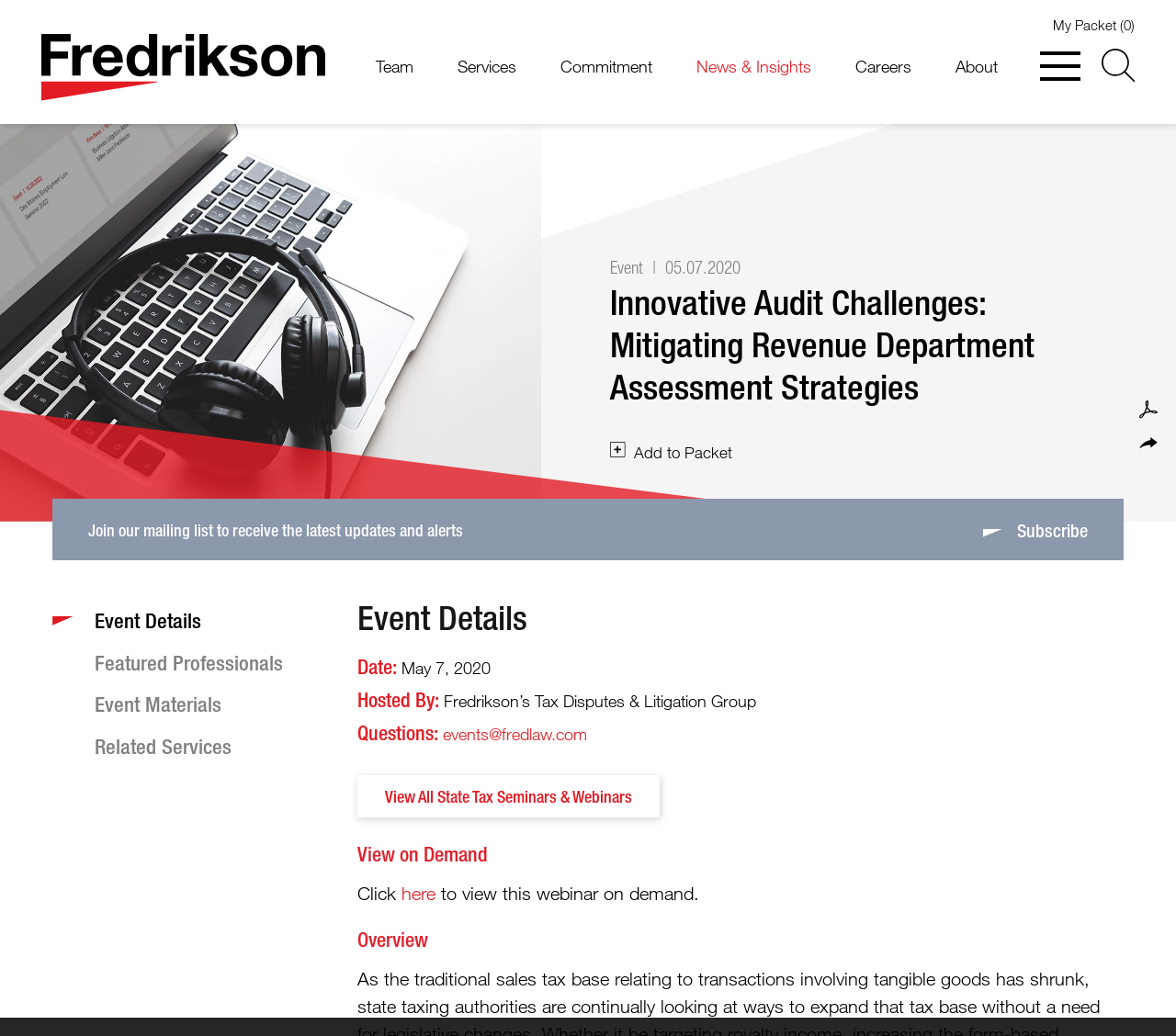Please mark the clickable region by giving the bounding box coordinates needed to complete this instruction: "Subscribe to the mailing list".

[0.045, 0.481, 0.955, 0.541]